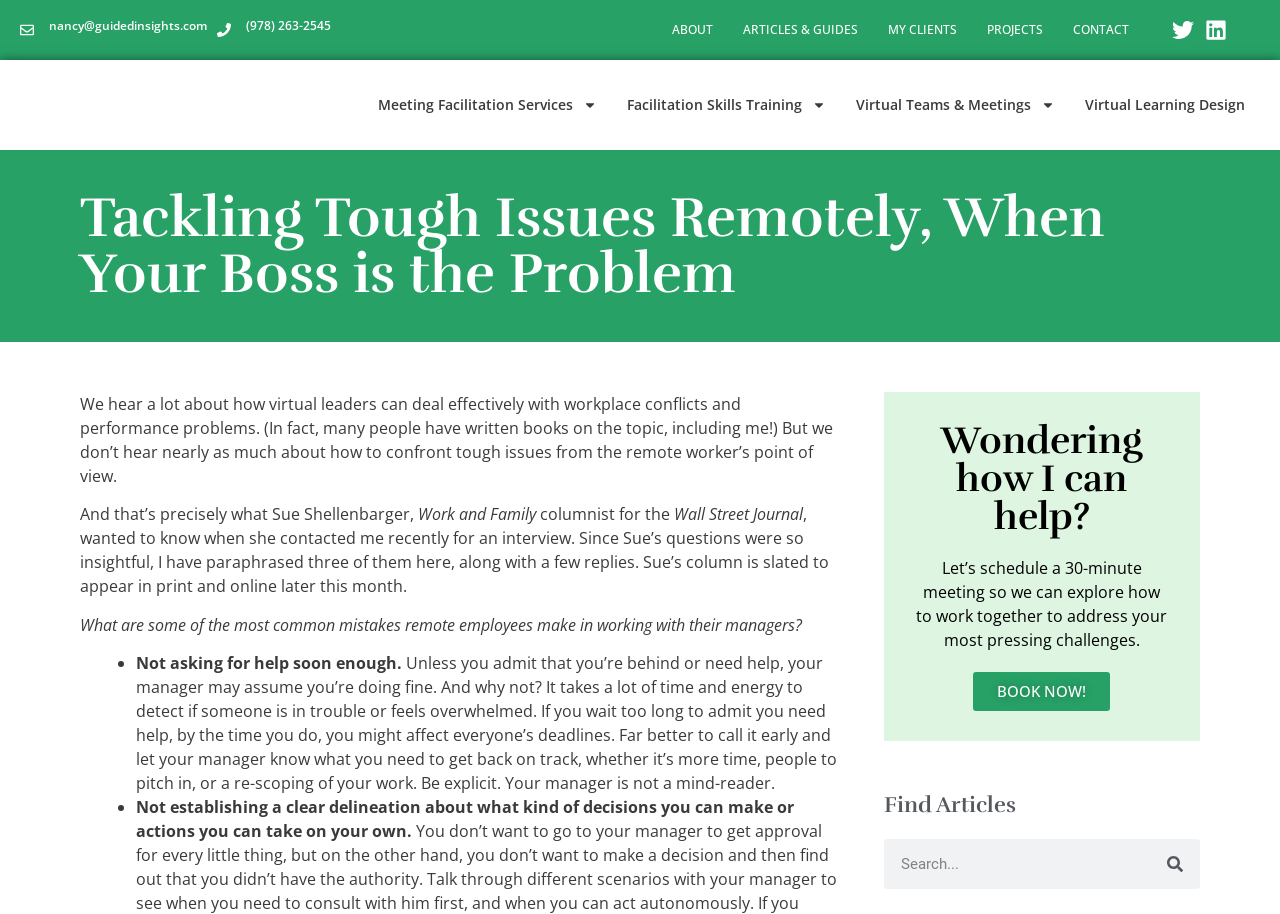Determine the bounding box coordinates of the element's region needed to click to follow the instruction: "Click the 'BOOK NOW!' button". Provide these coordinates as four float numbers between 0 and 1, formatted as [left, top, right, bottom].

[0.76, 0.735, 0.868, 0.778]